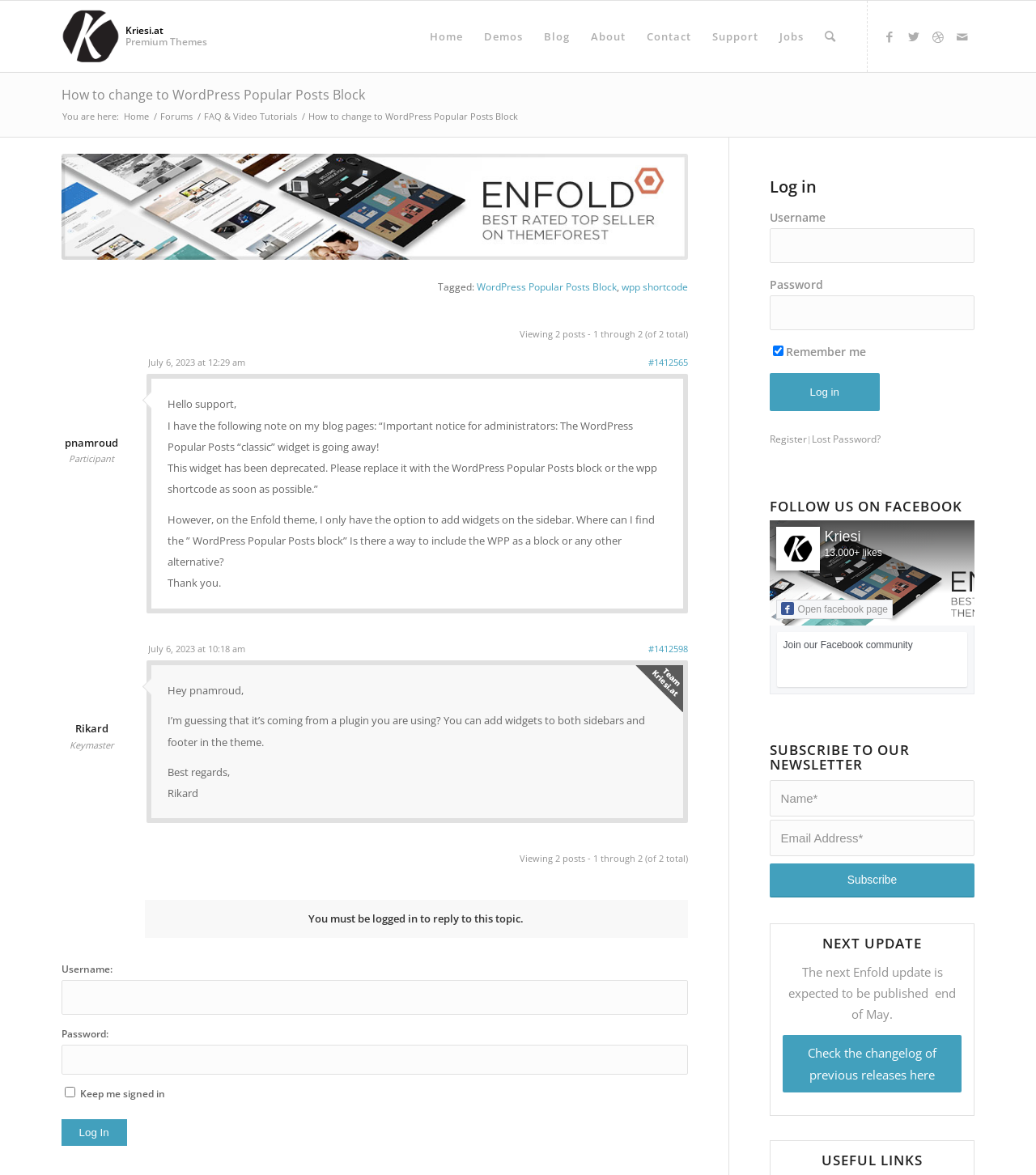Identify the main title of the webpage and generate its text content.

How to change to WordPress Popular Posts Block